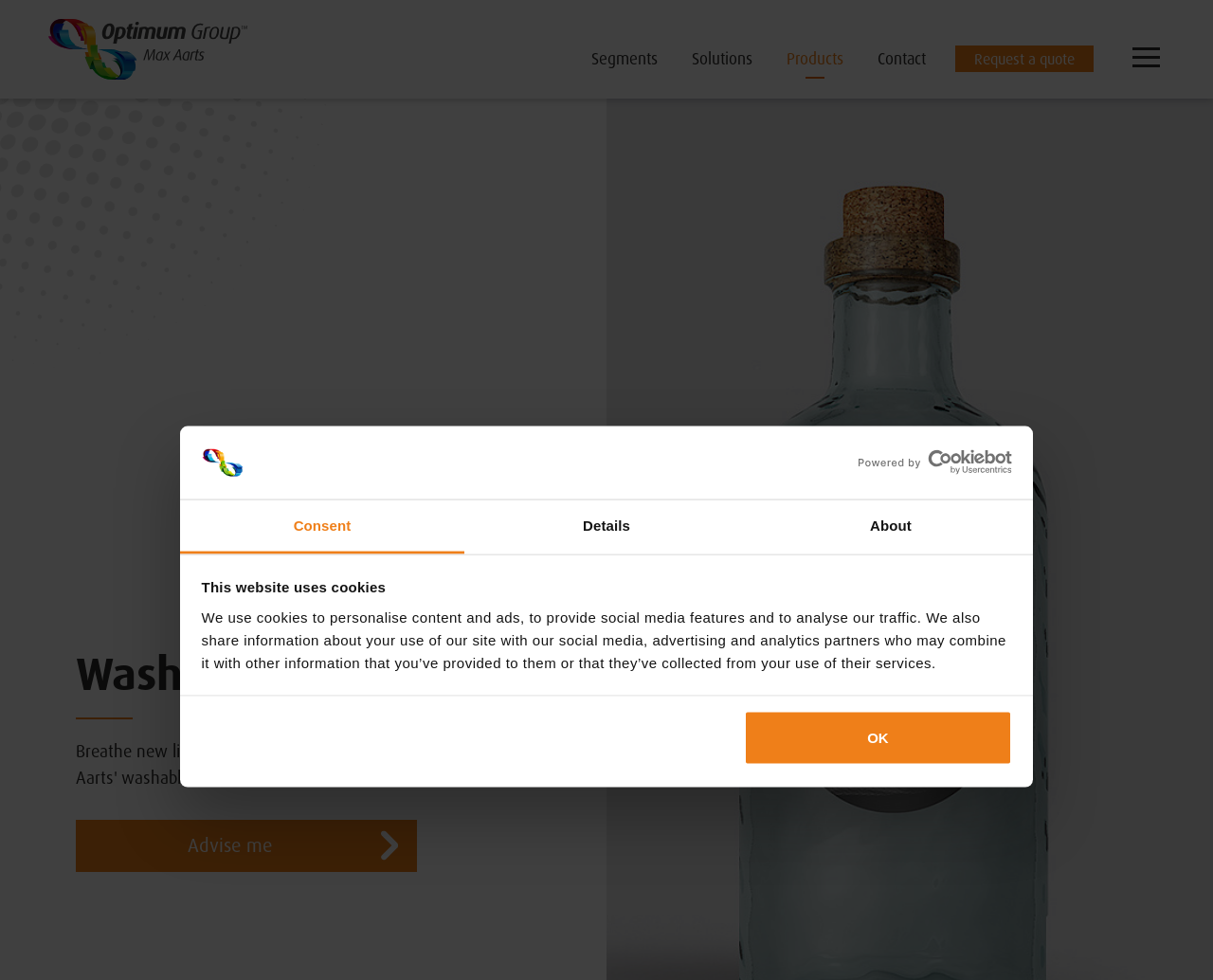Please identify the bounding box coordinates of the area that needs to be clicked to follow this instruction: "visit Health & Wellness".

None